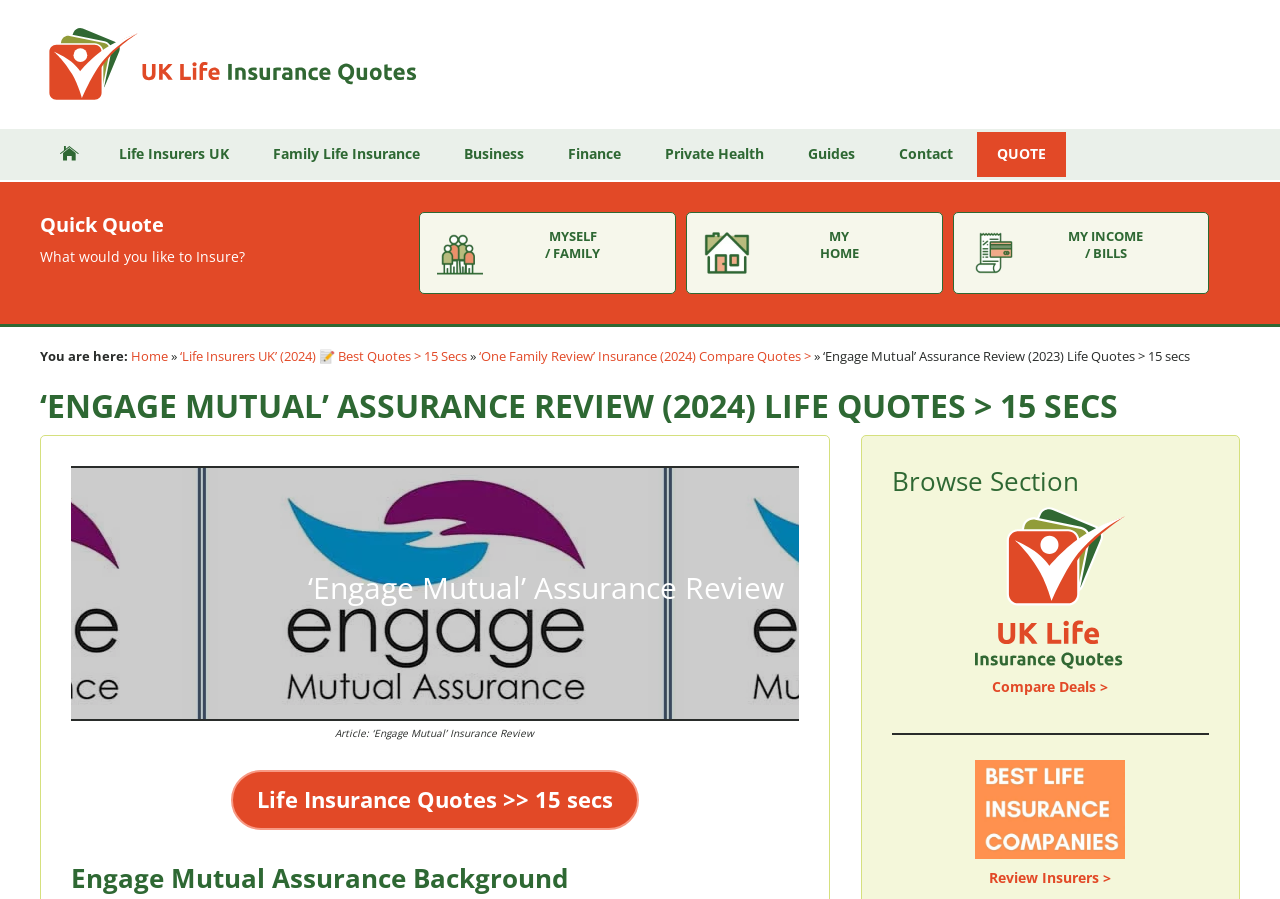Please provide a one-word or phrase answer to the question: 
What is the purpose of the webpage?

Compare life insurance quotes